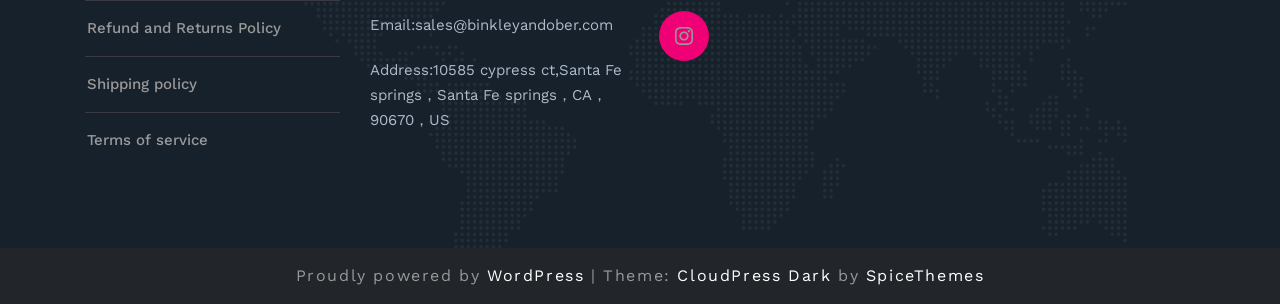What is the address of the company?
Please give a well-detailed answer to the question.

I found the address by looking at the static text element that says 'Address:10585 cypress ct,Santa Fe springs，Santa Fe springs，CA，90670，US' which is located below the email address at the top right section of the webpage.